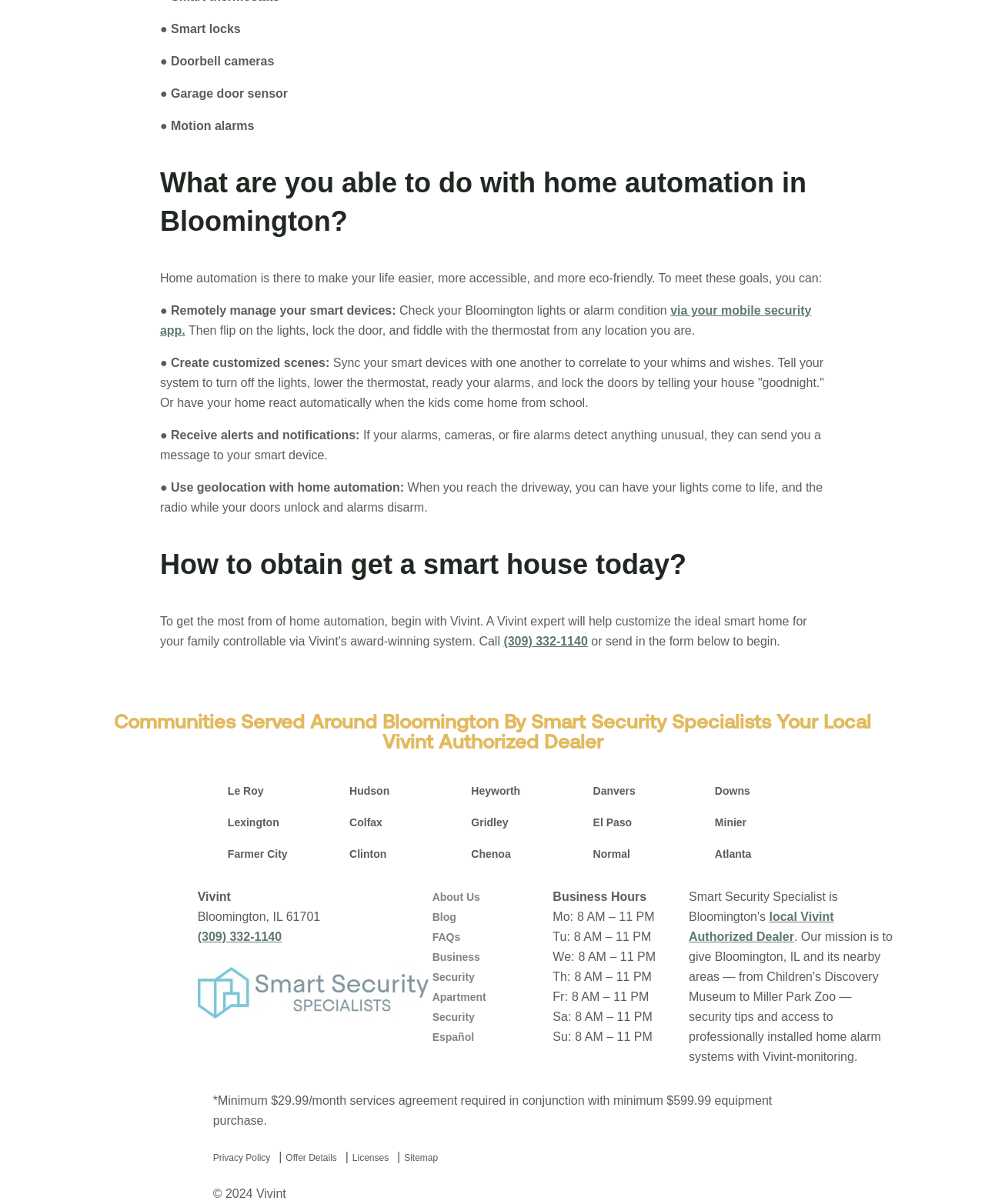Return the bounding box coordinates of the UI element that corresponds to this description: "About Harvest Fields". The coordinates must be given as four float numbers in the range of 0 and 1, [left, top, right, bottom].

None